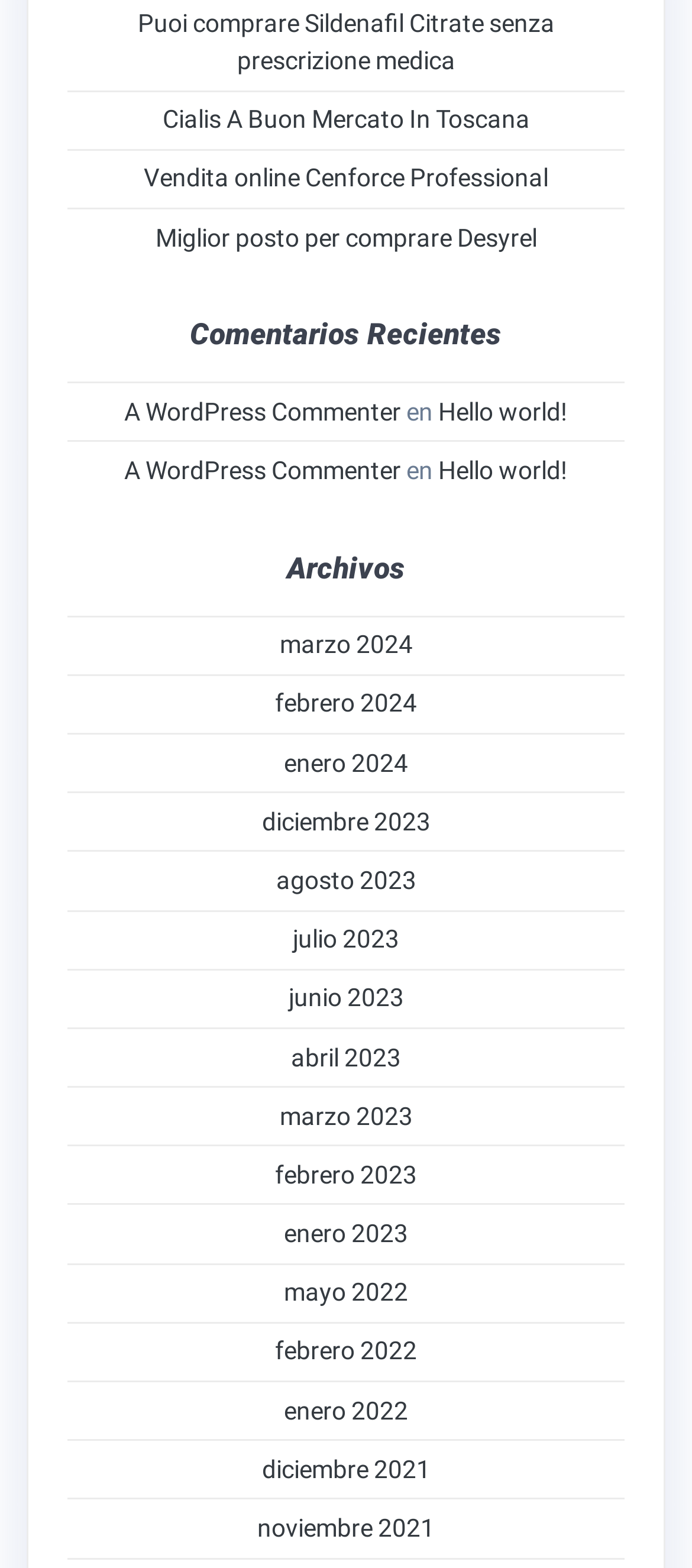Can you find the bounding box coordinates for the element to click on to achieve the instruction: "Read the 'Hello world!' post"?

[0.633, 0.253, 0.821, 0.271]